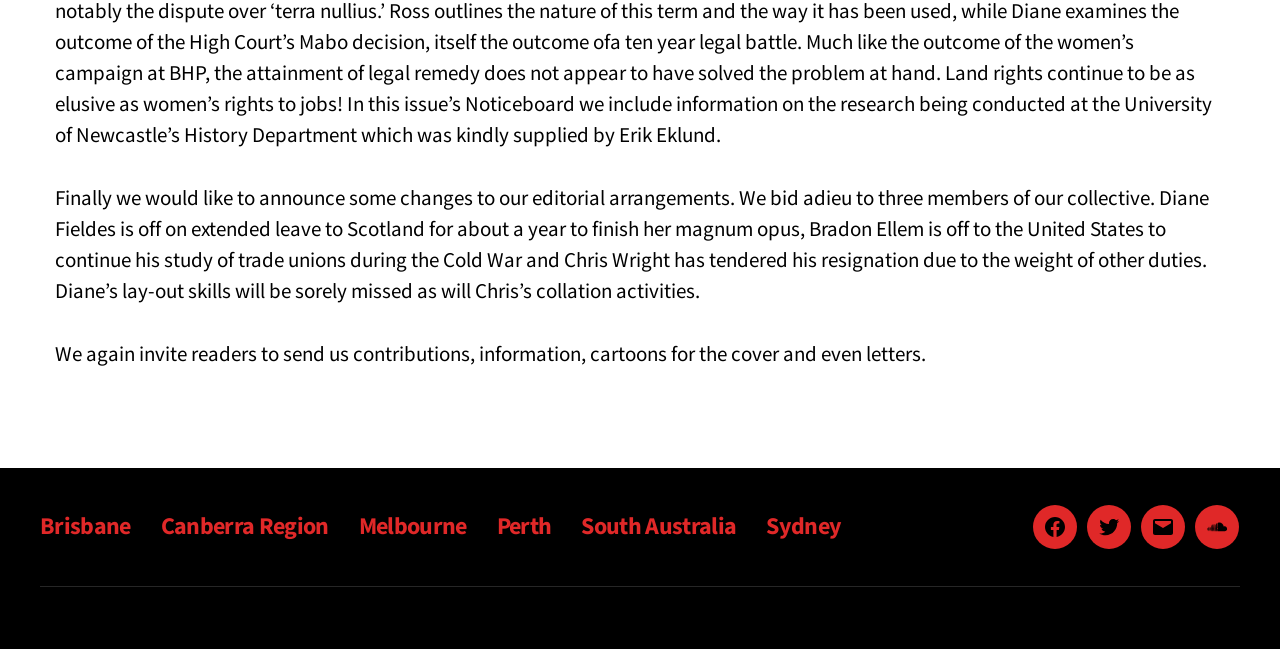Reply to the question below using a single word or brief phrase:
What is invited from readers?

Contributions and letters